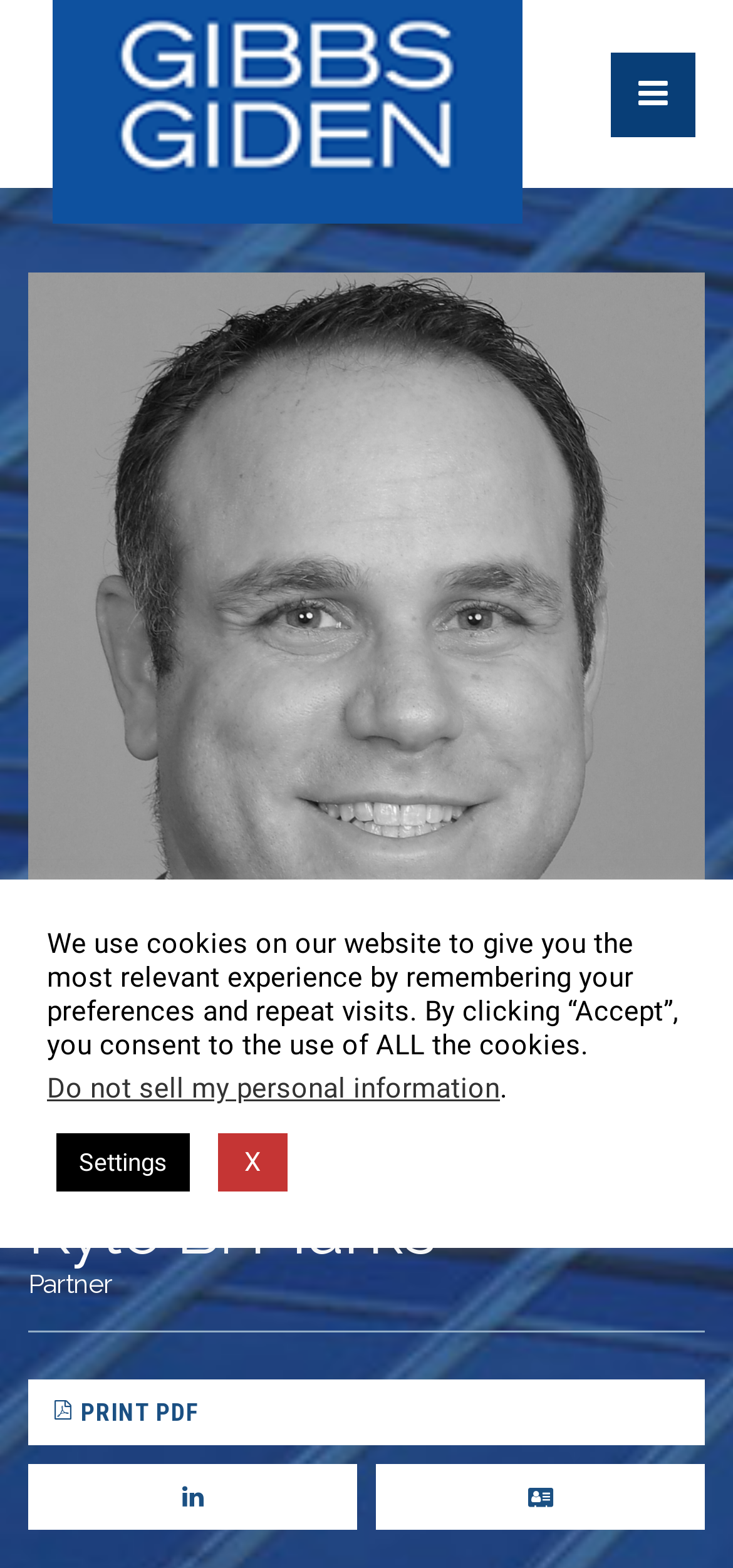Please provide a comprehensive answer to the question based on the screenshot: What is Kyle B. Marks' profession?

Based on the webpage, I can see a heading 'Kyle B. Marks' followed by a StaticText 'Partner', which indicates that Kyle B. Marks is a partner in Gibbs Giden’s Westlake office.